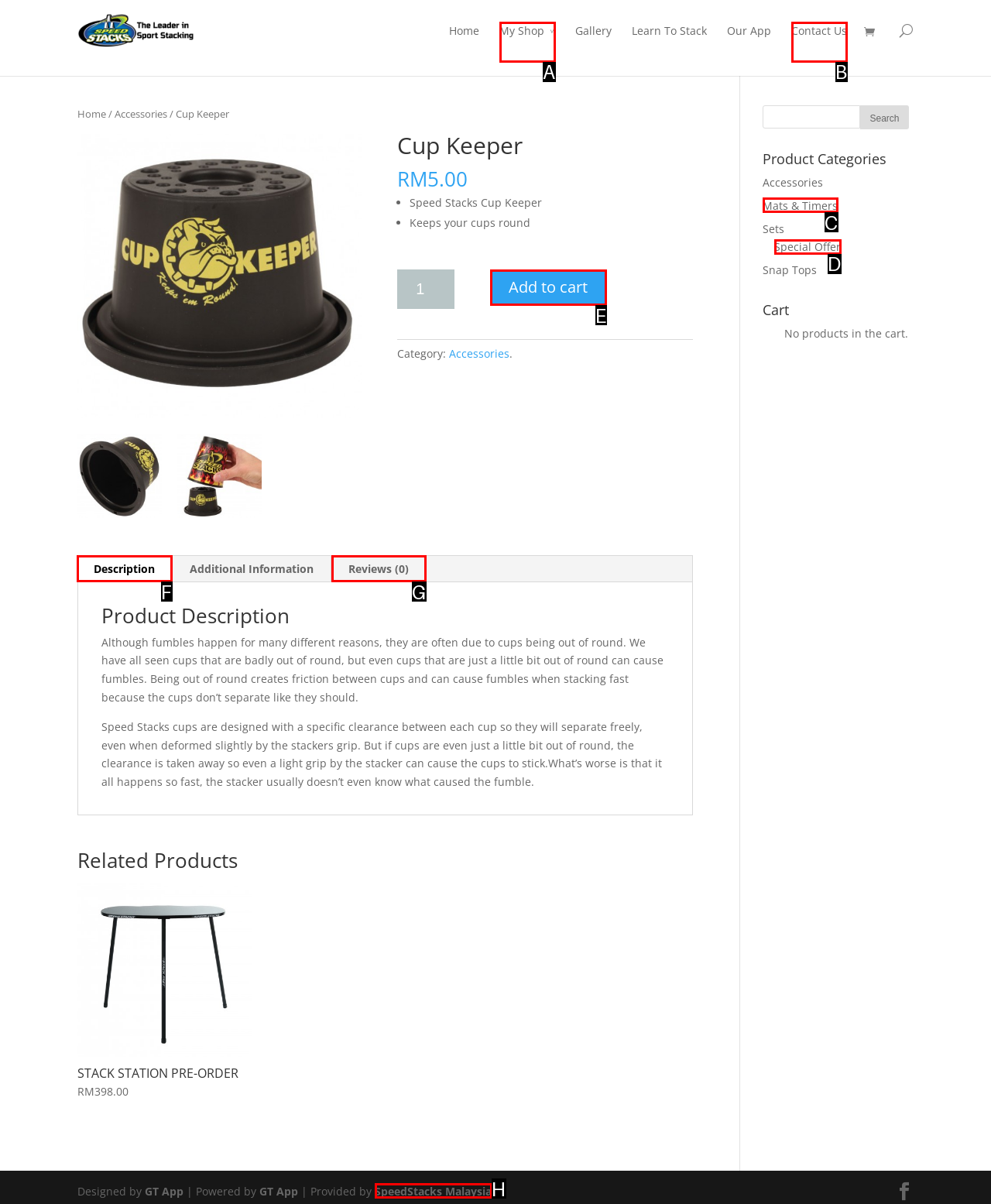Tell me which one HTML element I should click to complete the following task: Add the 'Cup Keeper' product to cart Answer with the option's letter from the given choices directly.

E